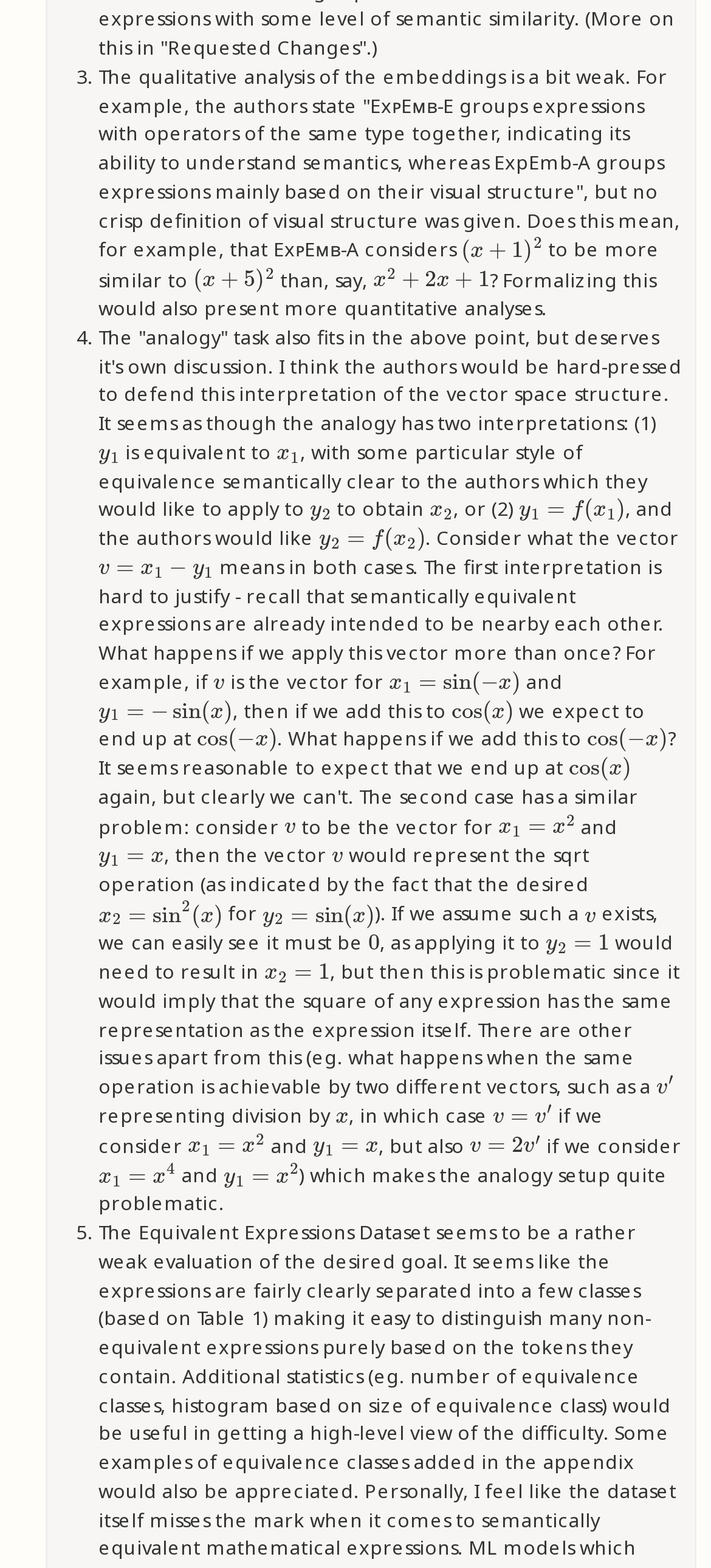Provide your answer in a single word or phrase: 
How many interpretations does the analogy have?

Two